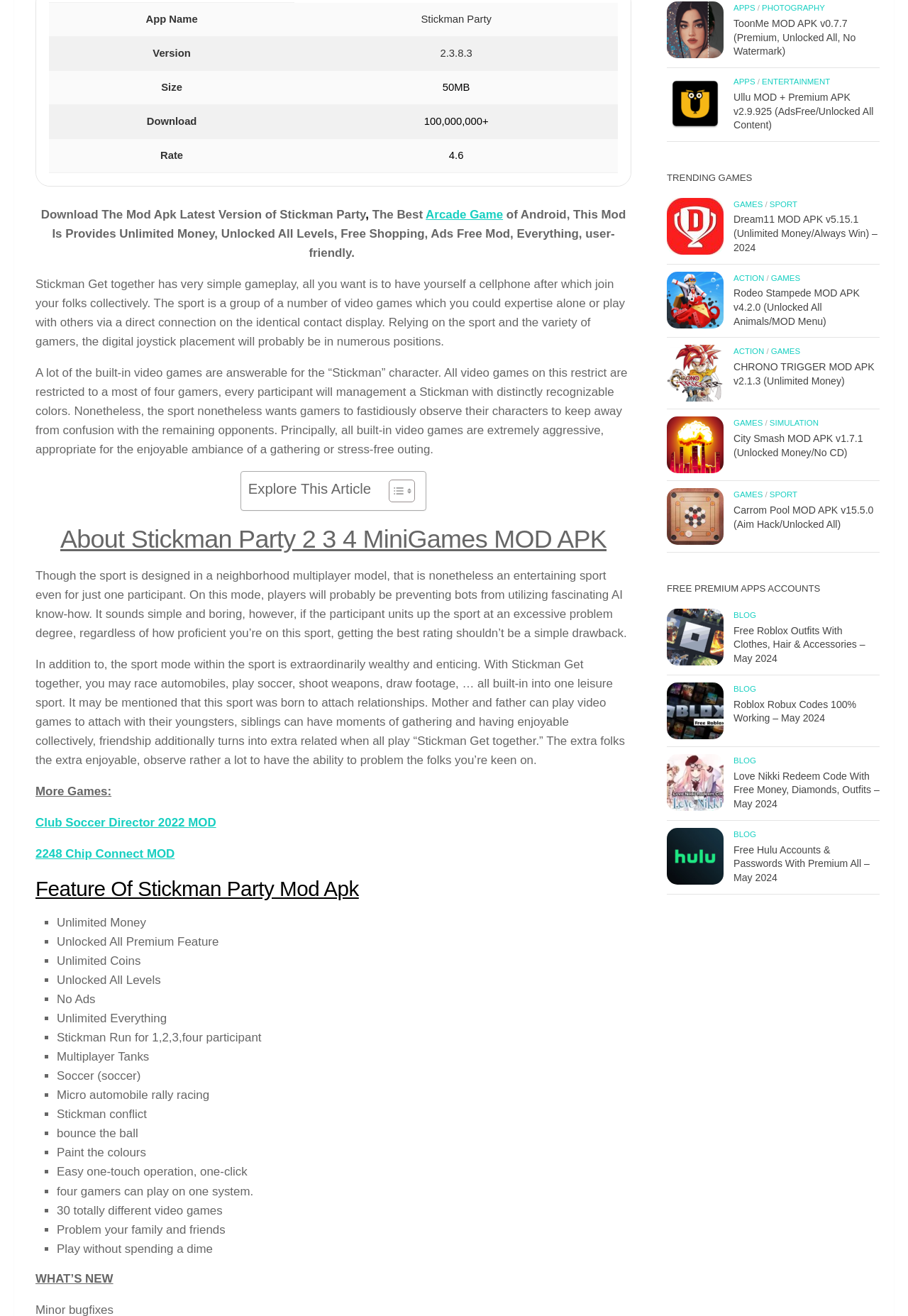Locate the bounding box of the UI element defined by this description: "Arcade Game". The coordinates should be given as four float numbers between 0 and 1, formatted as [left, top, right, bottom].

[0.469, 0.158, 0.554, 0.168]